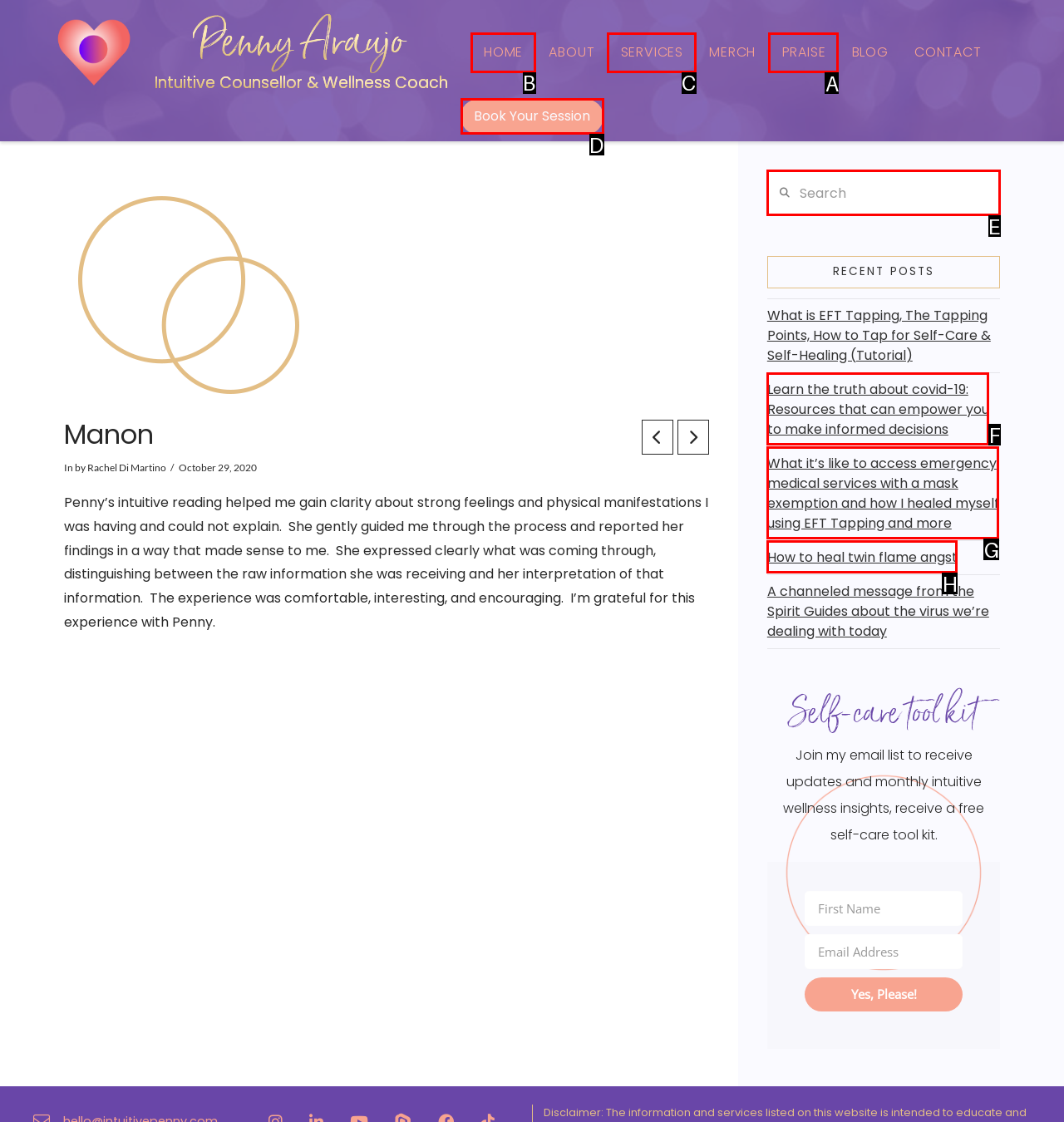Indicate which UI element needs to be clicked to fulfill the task: Read the 'PRAISE' page
Answer with the letter of the chosen option from the available choices directly.

A